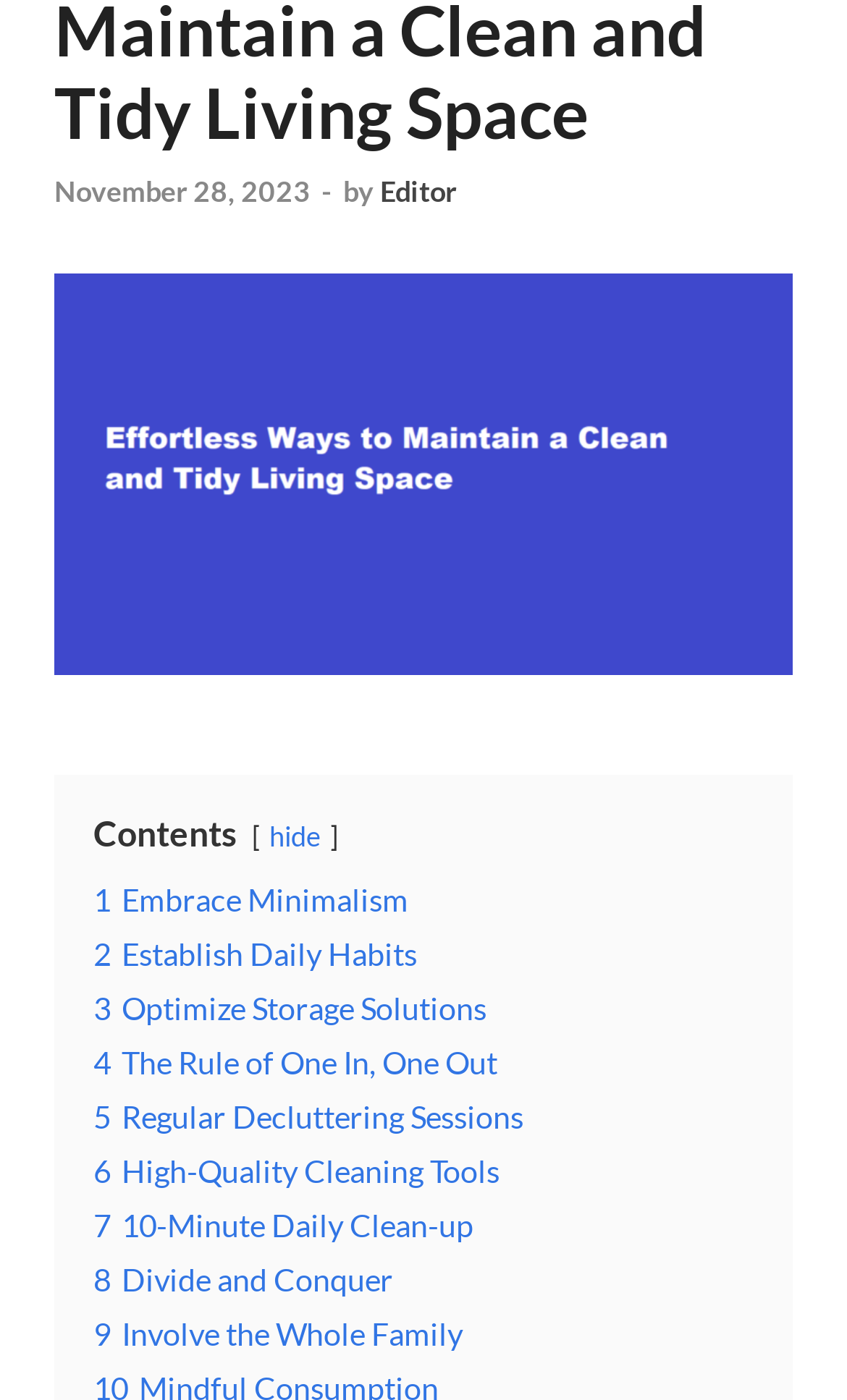Find the bounding box coordinates for the HTML element specified by: "parent_node: HOW TO".

[0.064, 0.457, 0.936, 0.486]